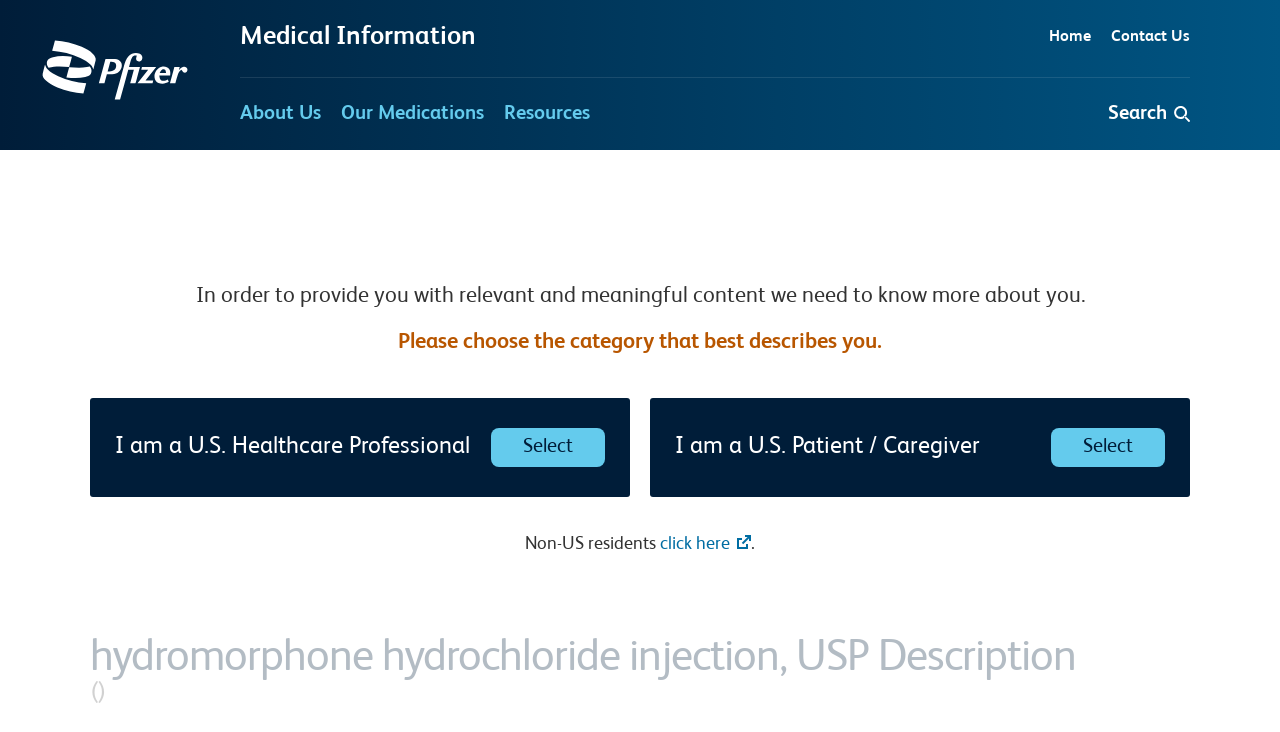Locate the bounding box coordinates for the element described below: "Our Medications". The coordinates must be four float values between 0 and 1, formatted as [left, top, right, bottom].

[0.266, 0.107, 0.378, 0.205]